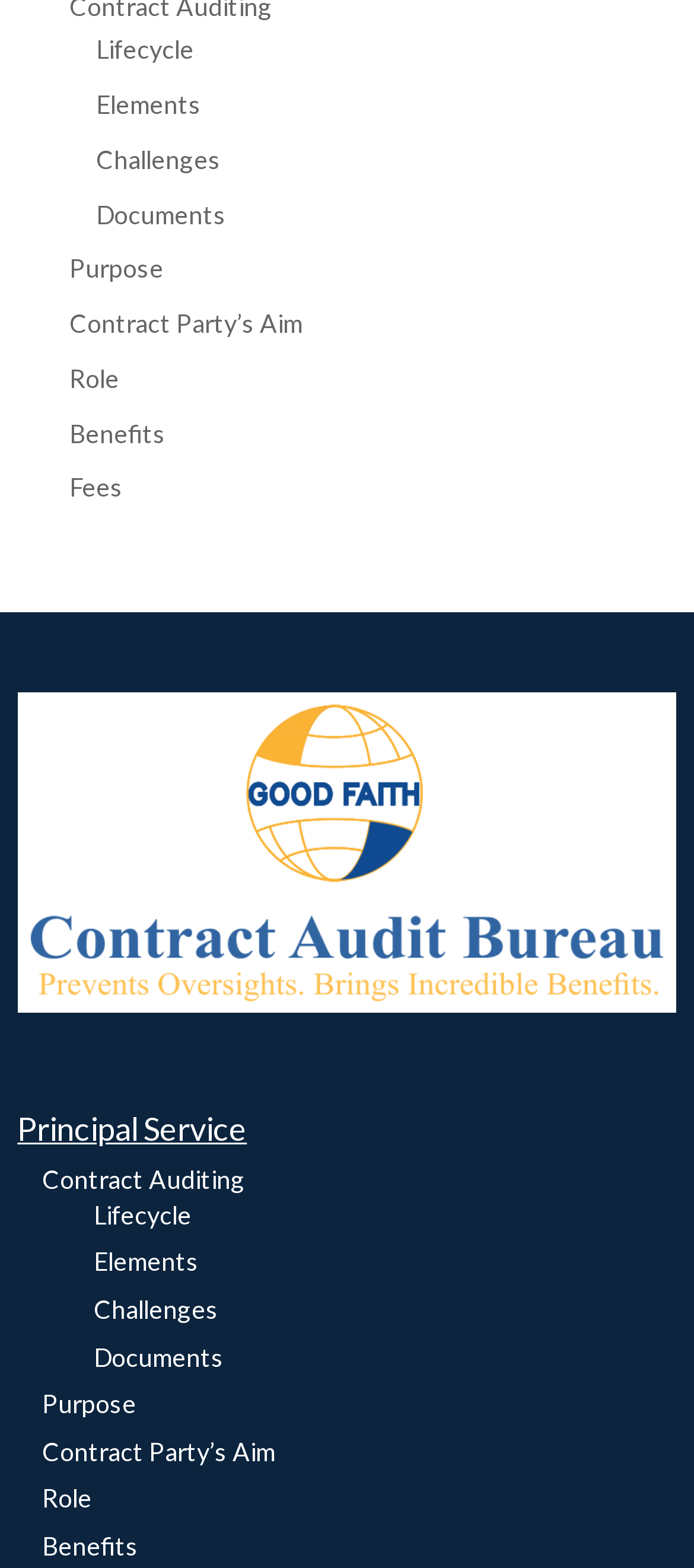Find the bounding box coordinates of the area that needs to be clicked in order to achieve the following instruction: "click on Principal Service". The coordinates should be specified as four float numbers between 0 and 1, i.e., [left, top, right, bottom].

[0.025, 0.71, 0.397, 0.741]